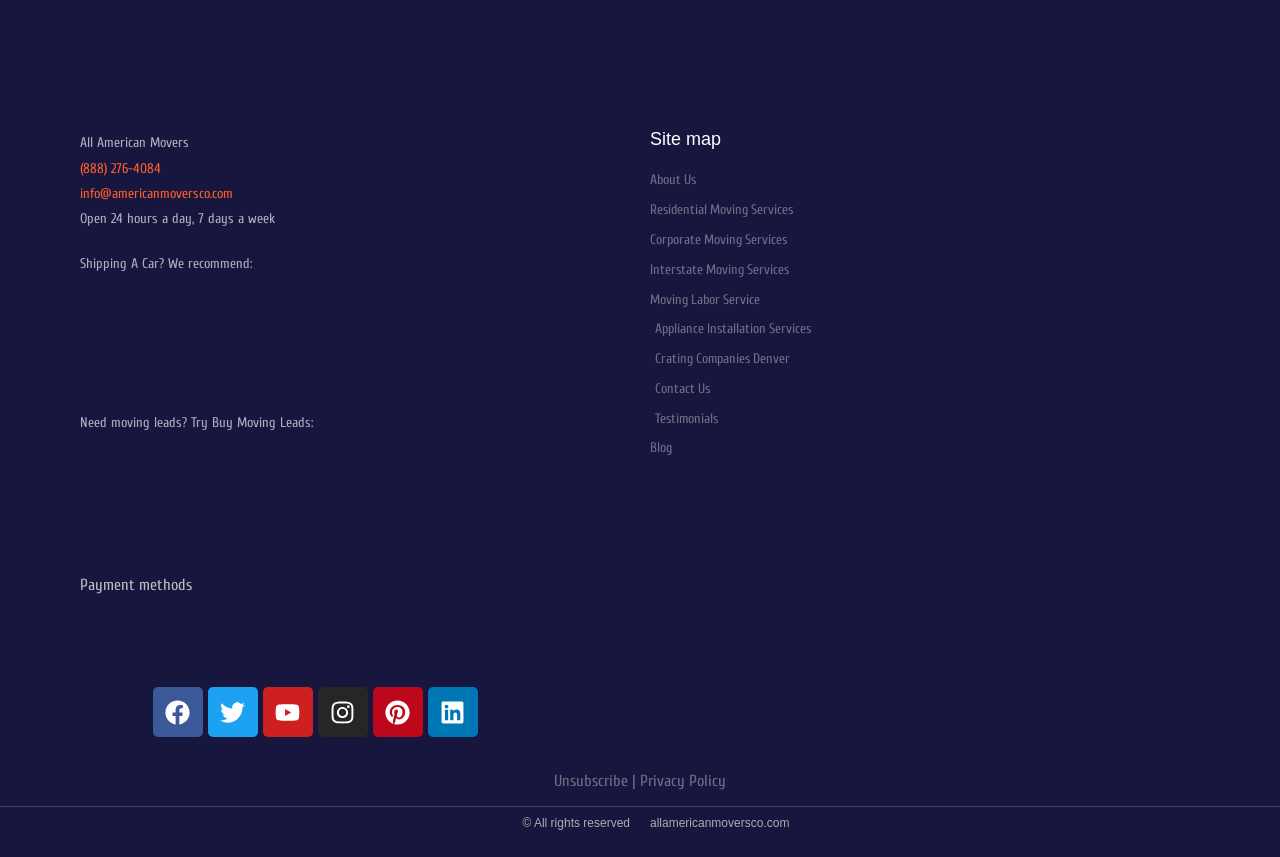What are the social media platforms available?
From the image, provide a succinct answer in one word or a short phrase.

Facebook, Twitter, Youtube, Instagram, Pinterest, Linkedin